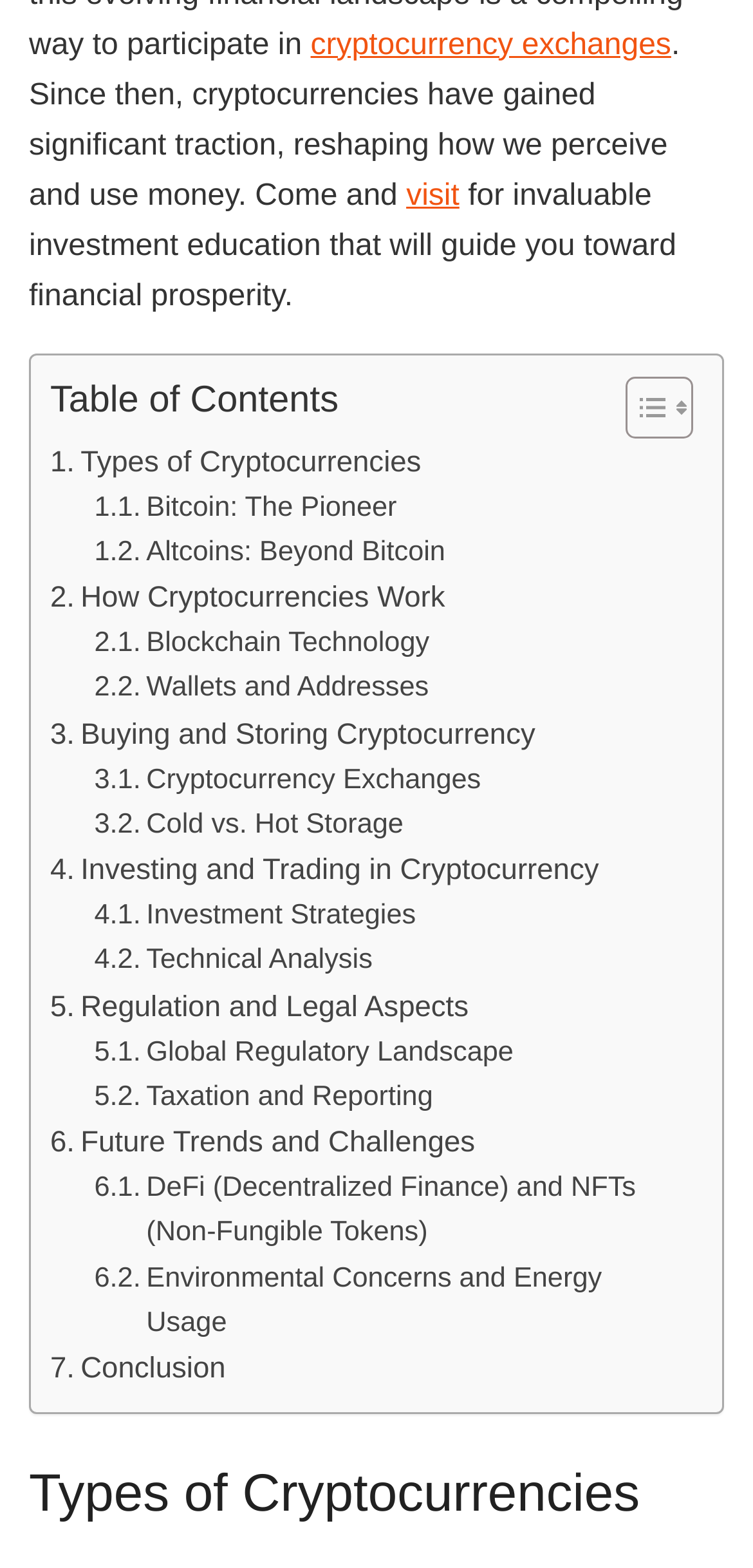Identify the bounding box coordinates for the UI element described by the following text: "Environmental Concerns and Energy Usage". Provide the coordinates as four float numbers between 0 and 1, in the format [left, top, right, bottom].

[0.125, 0.802, 0.908, 0.858]